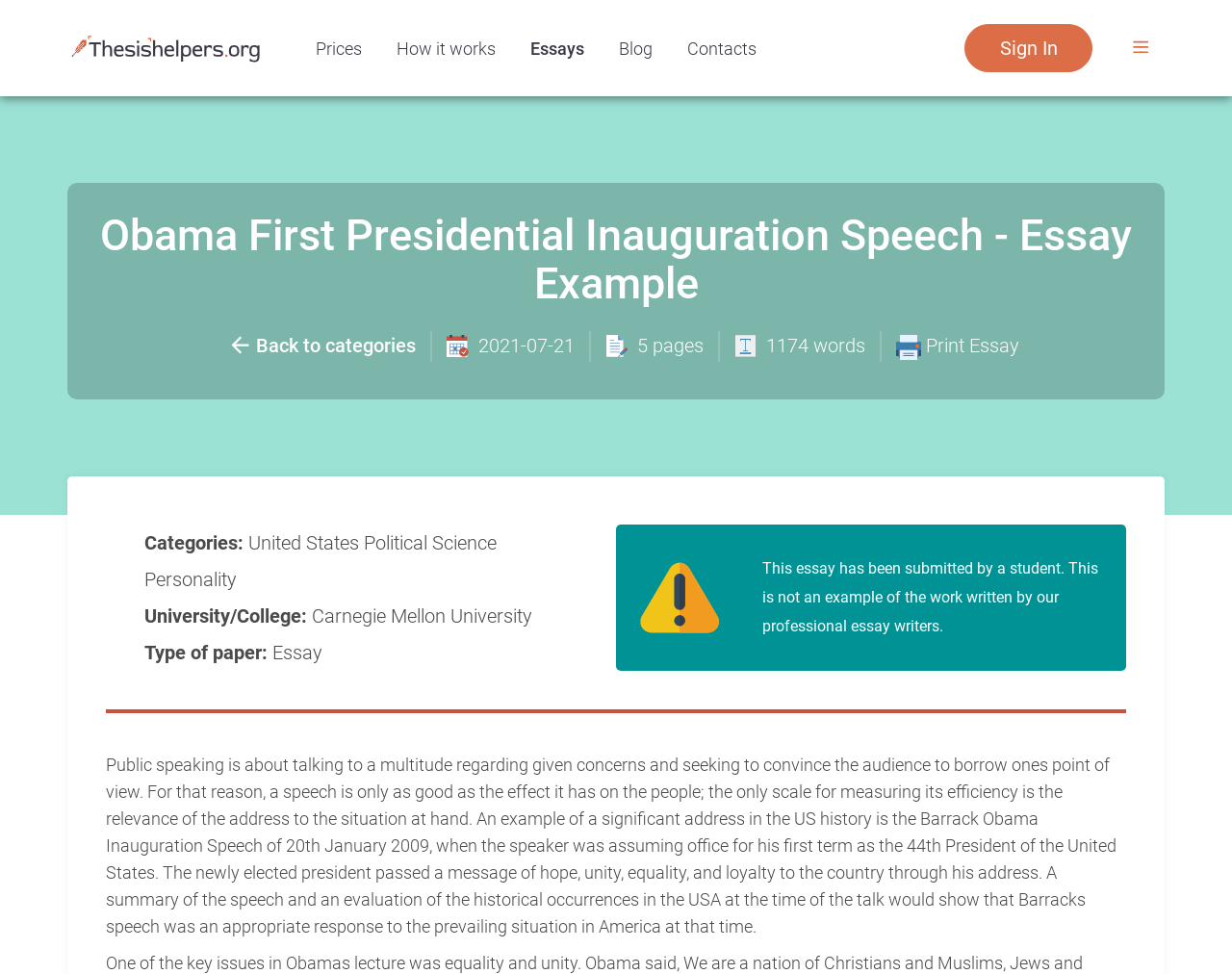Please identify the bounding box coordinates of the clickable area that will allow you to execute the instruction: "Sign In".

[0.811, 0.037, 0.858, 0.061]